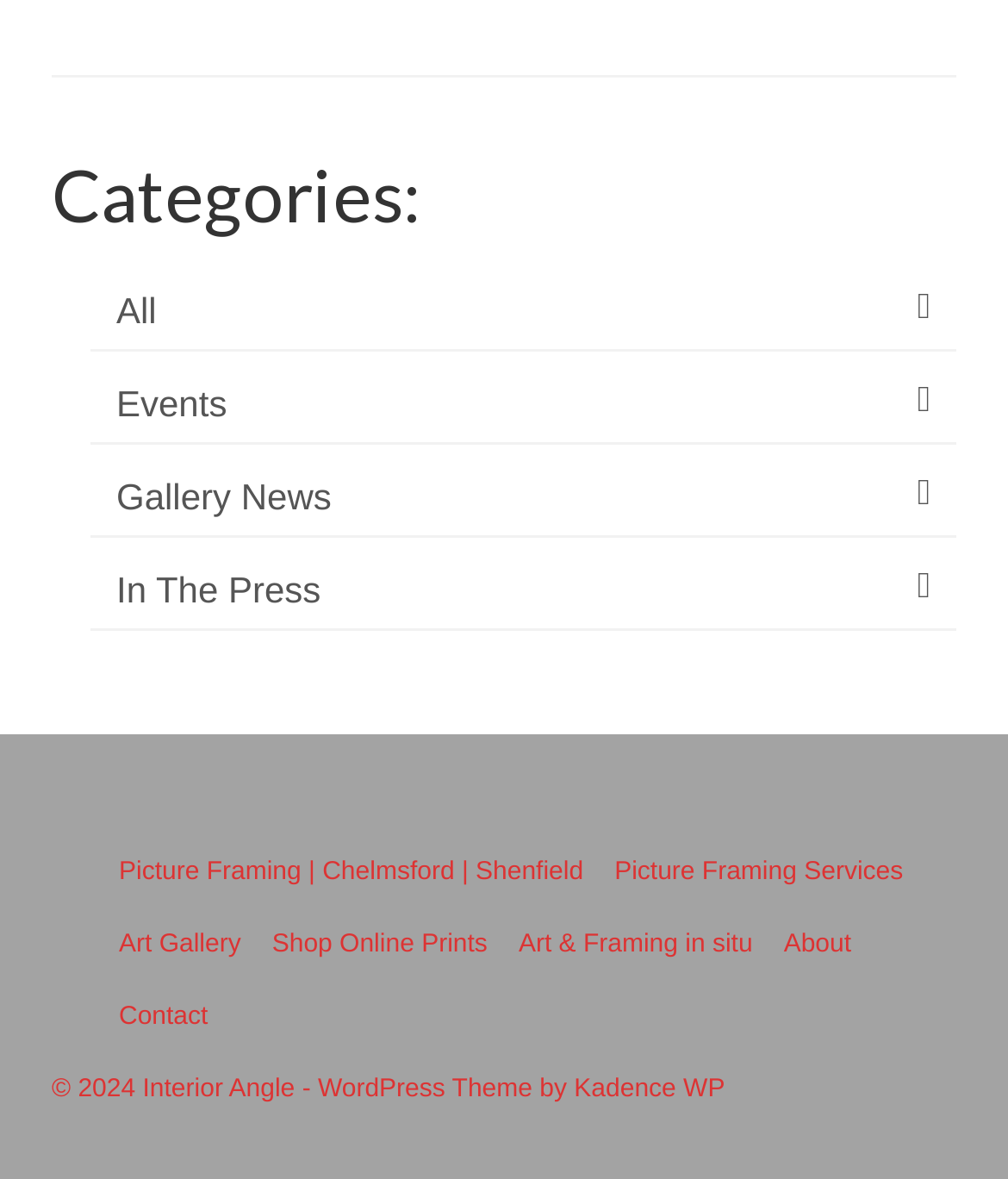What is the theme of the website?
By examining the image, provide a one-word or phrase answer.

WordPress